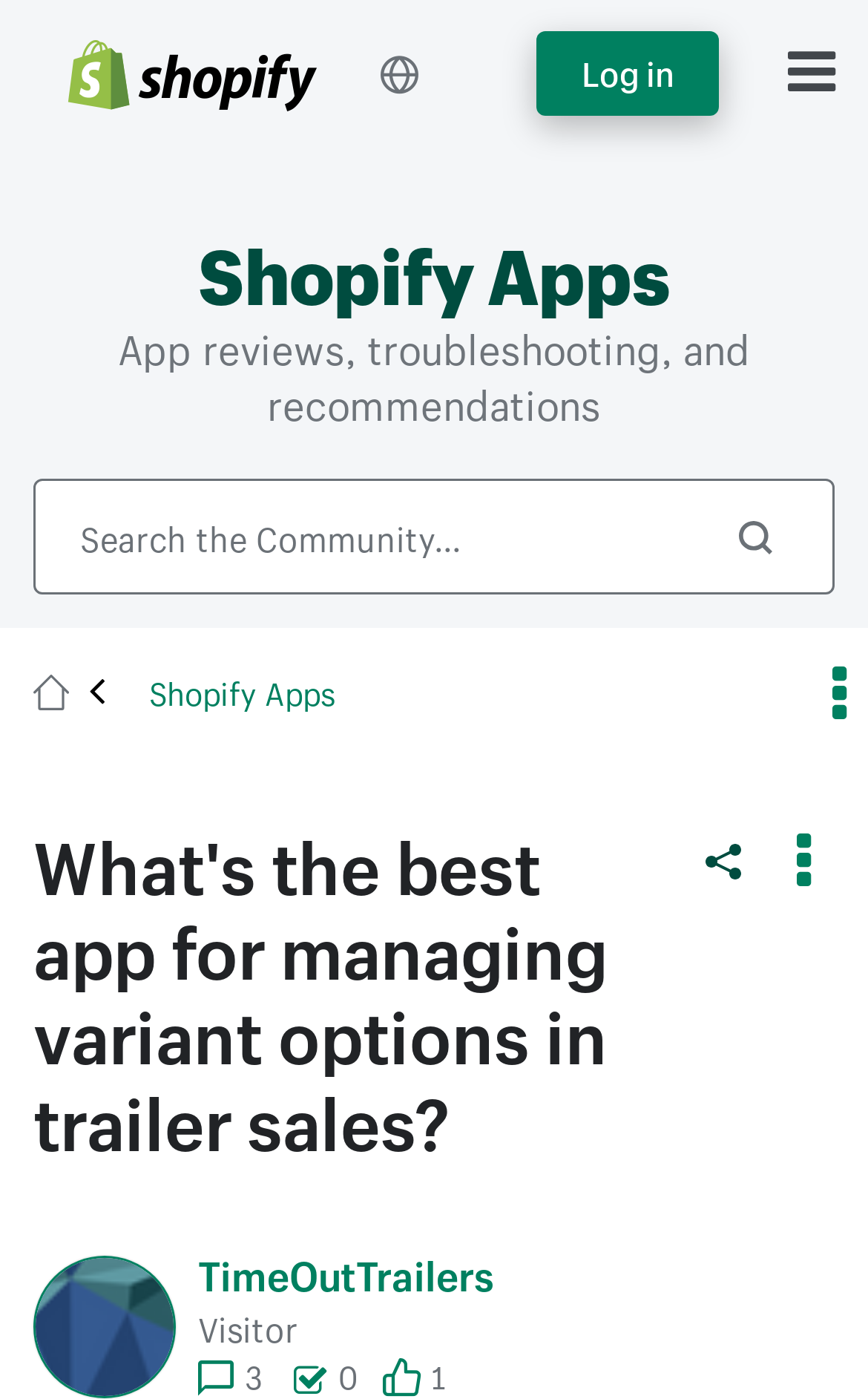Generate a comprehensive description of the webpage.

This webpage appears to be a discussion forum or community page, specifically a post titled "What's the best app for managing variant options in trailer sales?" on the Shopify Community platform. 

At the top left, there is a Shopify logo, and next to it, a language selection button labeled "English". On the top right, there is a "Log in" link. 

Below the logo and language selection, there is a header section with the text "Shopify Apps" and a subtitle "App reviews, troubleshooting, and recommendations". 

A search bar is located on the top right, accompanied by a "Search" button. 

A navigation breadcrumb section is situated below the search bar, with a link to "Shopify Apps". 

On the left side, there is a heading with the title of the post, "What's the best app for managing variant options in trailer sales?". 

Below the heading, there is an image associated with the user "TimeOutTrailers", along with a link to view their profile. The user's role is indicated as "Visitor". 

There are three sections below the user information, listing the user's posts, solutions, and kudos. 

On the right side, there is a button to show the post option menu. 

An image is placed below the post option menu button, but it does not have a descriptive text.